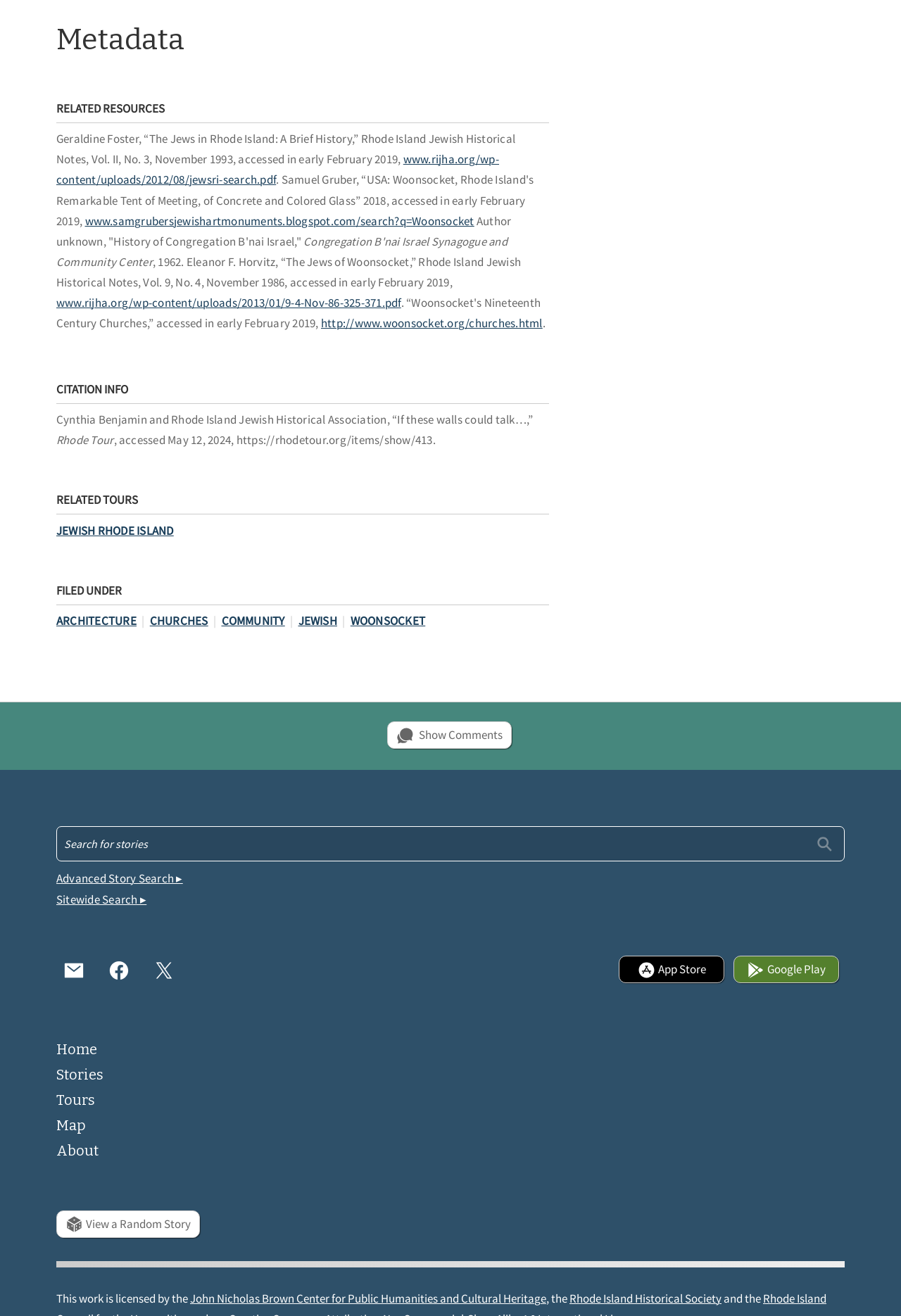Observe the image and answer the following question in detail: How many social media links are in the footer?

There are 3 social media links in the footer because there are links to 'email', 'facebook', and 'twitter' in the footer section of the webpage.